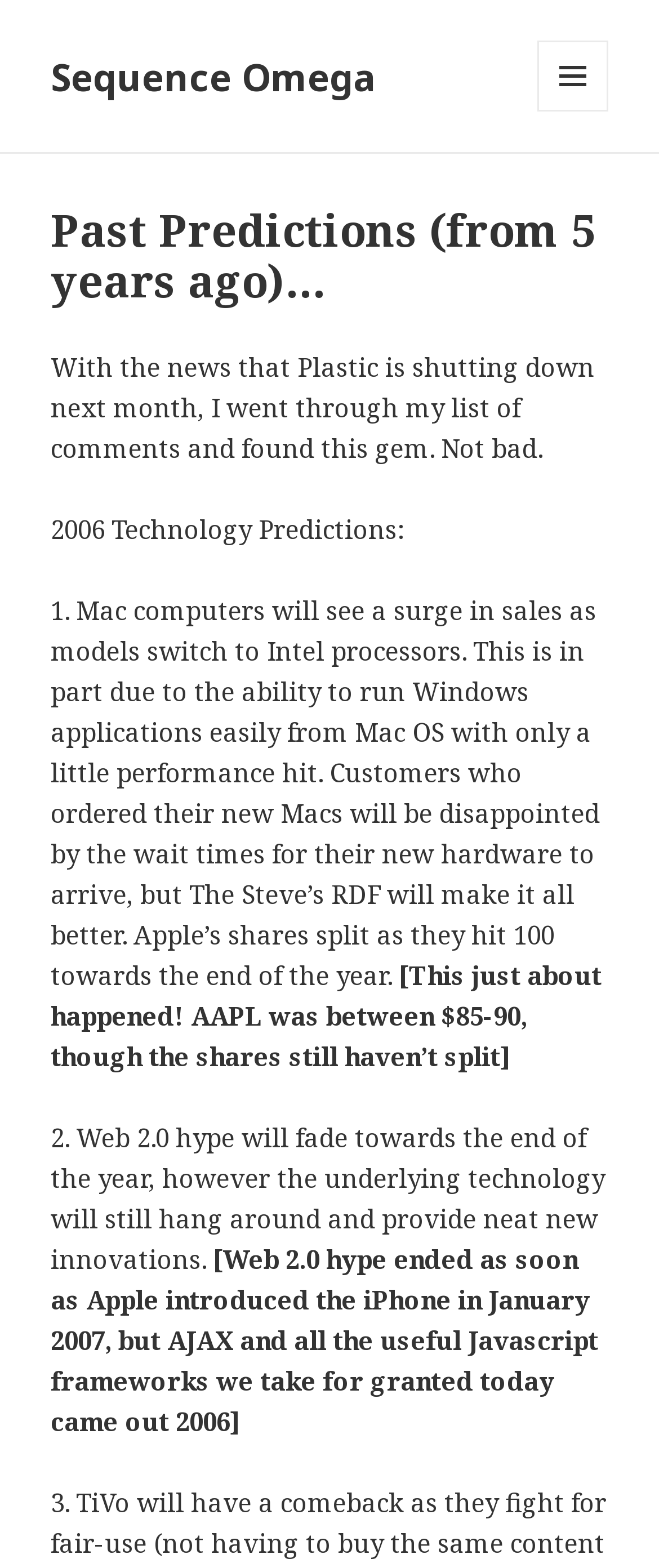Please extract the webpage's main title and generate its text content.

Past Predictions (from 5 years ago)…